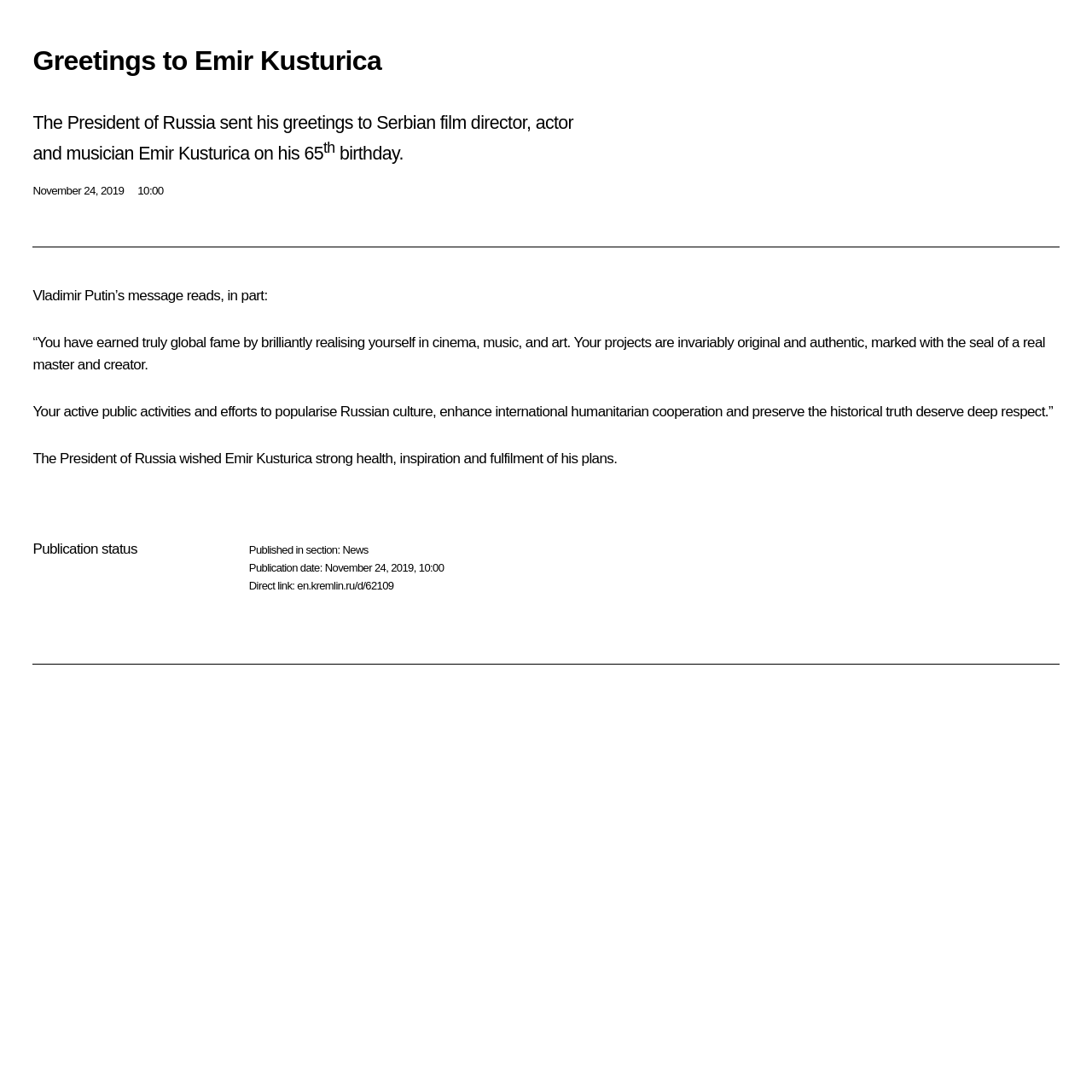Deliver a detailed narrative of the webpage's visual and textual elements.

The webpage is about the Russian President's greetings to Serbian film director Emir Kusturica on his 65th birthday. At the top, there is a heading that reads "Greetings to Emir Kusturica" followed by a subheading that summarizes the content of the page. Below the headings, there is a timestamp indicating the date and time of the publication, November 24, 2019, 10:00.

The main content of the page is a message from Vladimir Putin, which is divided into three paragraphs. The first paragraph describes Emir Kusturica's achievements in cinema, music, and art. The second paragraph praises his public activities and efforts to promote Russian culture. The third paragraph conveys the President's wishes for Emir Kusturica's health, inspiration, and fulfillment of his plans.

At the bottom of the page, there is a section titled "Publication status" that provides additional information about the publication. This section includes the publication date, a link to the "News" section, and a direct link to the original publication on the Kremlin's website.